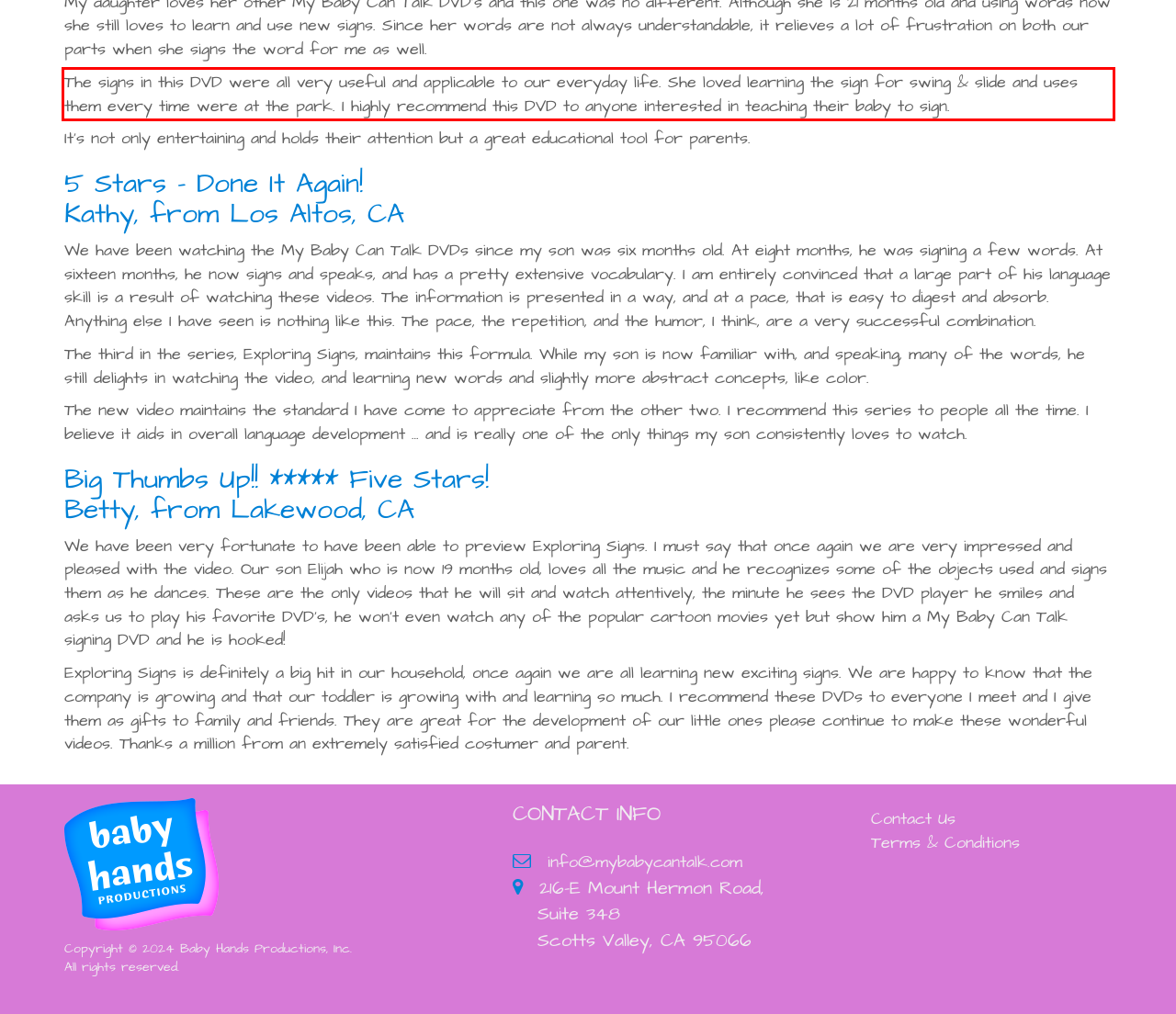Using OCR, extract the text content found within the red bounding box in the given webpage screenshot.

The signs in this DVD were all very useful and applicable to our everyday life. She loved learning the sign for swing & slide and uses them every time were at the park. I highly recommend this DVD to anyone interested in teaching their baby to sign.